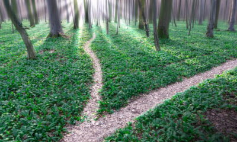What theme is aligned with the scene depicted in the image?
Please provide a single word or phrase as your answer based on the screenshot.

Environmental consciousness and sustainability